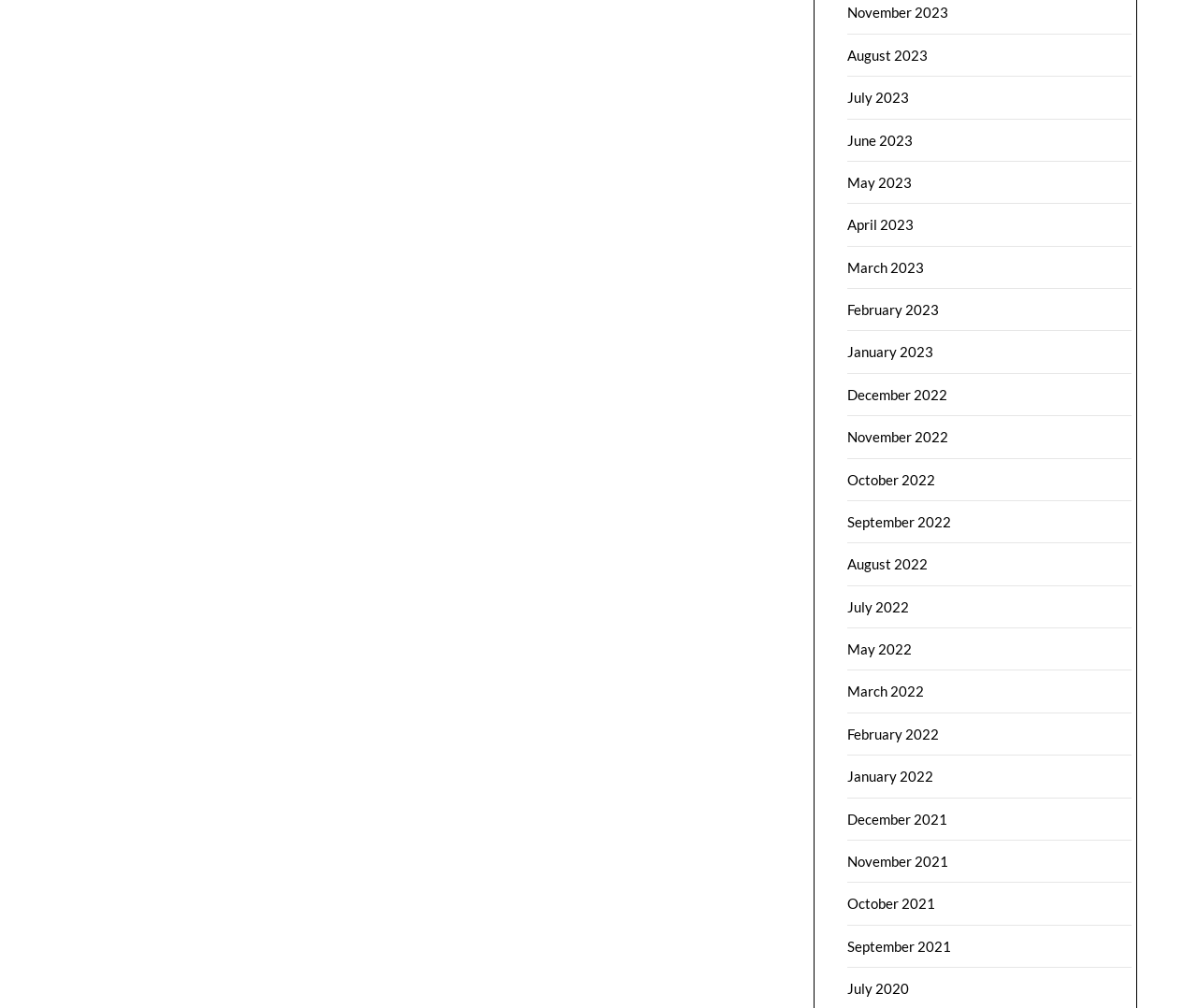What is the most recent month listed?
Provide a fully detailed and comprehensive answer to the question.

By examining the list of links, I found that the most recent month listed is November 2023, which is the first link in the list.